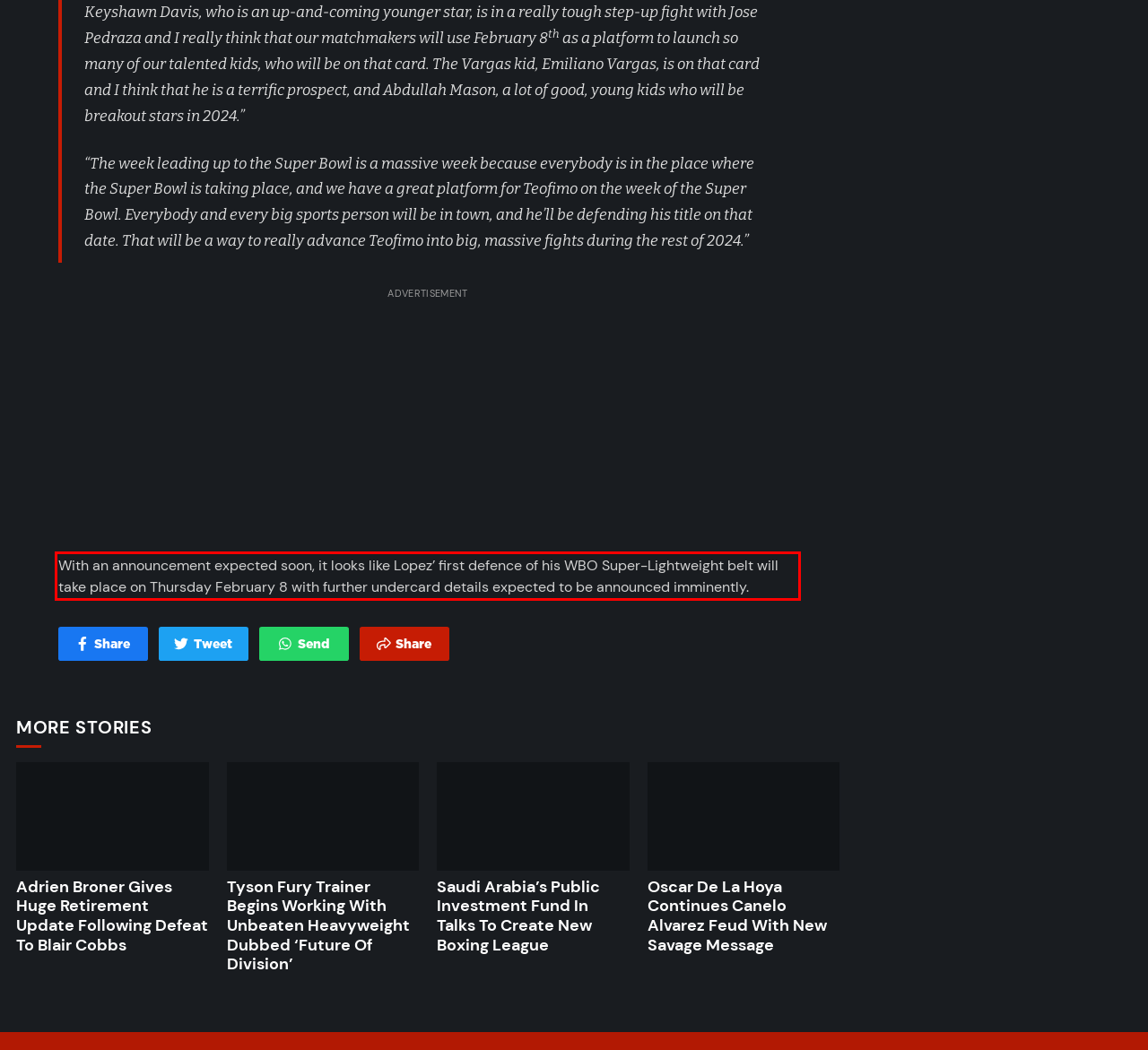Look at the screenshot of the webpage, locate the red rectangle bounding box, and generate the text content that it contains.

With an announcement expected soon, it looks like Lopez’ first defence of his WBO Super-Lightweight belt will take place on Thursday February 8 with further undercard details expected to be announced imminently.